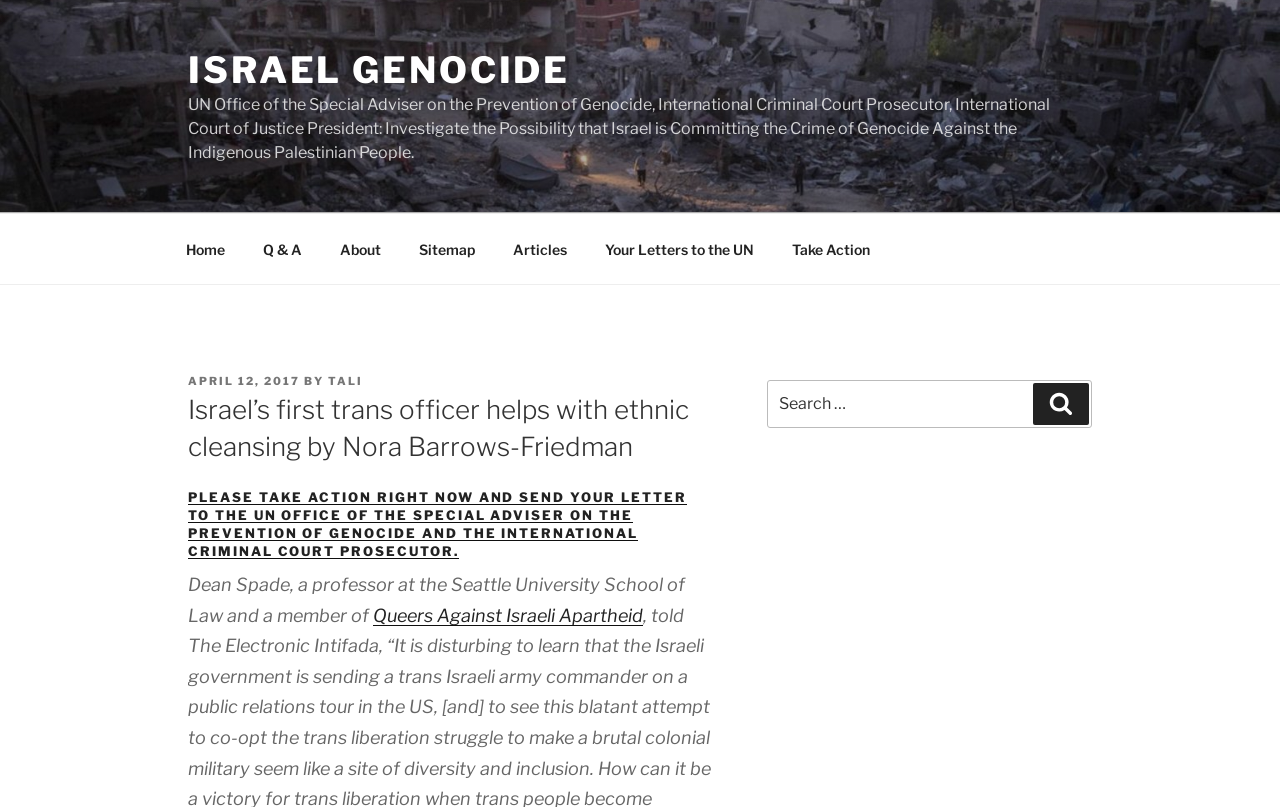Determine the bounding box coordinates for the element that should be clicked to follow this instruction: "Click on the 'Home' link". The coordinates should be given as four float numbers between 0 and 1, in the format [left, top, right, bottom].

[0.131, 0.278, 0.189, 0.339]